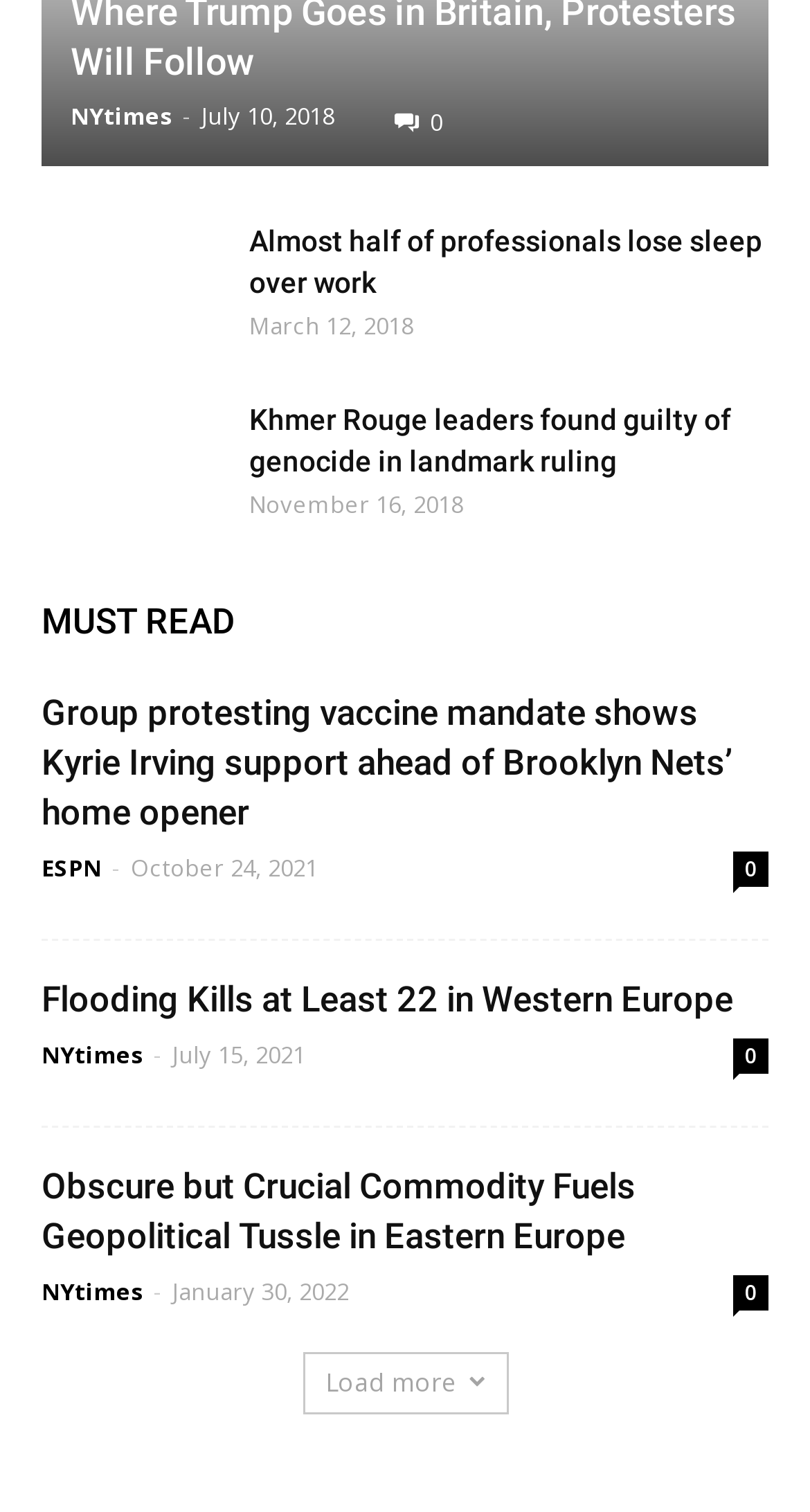What is the source of the article 'Group protesting vaccine mandate shows Kyrie Irving support ahead of Brooklyn Nets’ home opener'?
From the details in the image, provide a complete and detailed answer to the question.

The source of the article 'Group protesting vaccine mandate shows Kyrie Irving support ahead of Brooklyn Nets’ home opener' can be found below the article heading, where it says 'ESPN' in a link format.